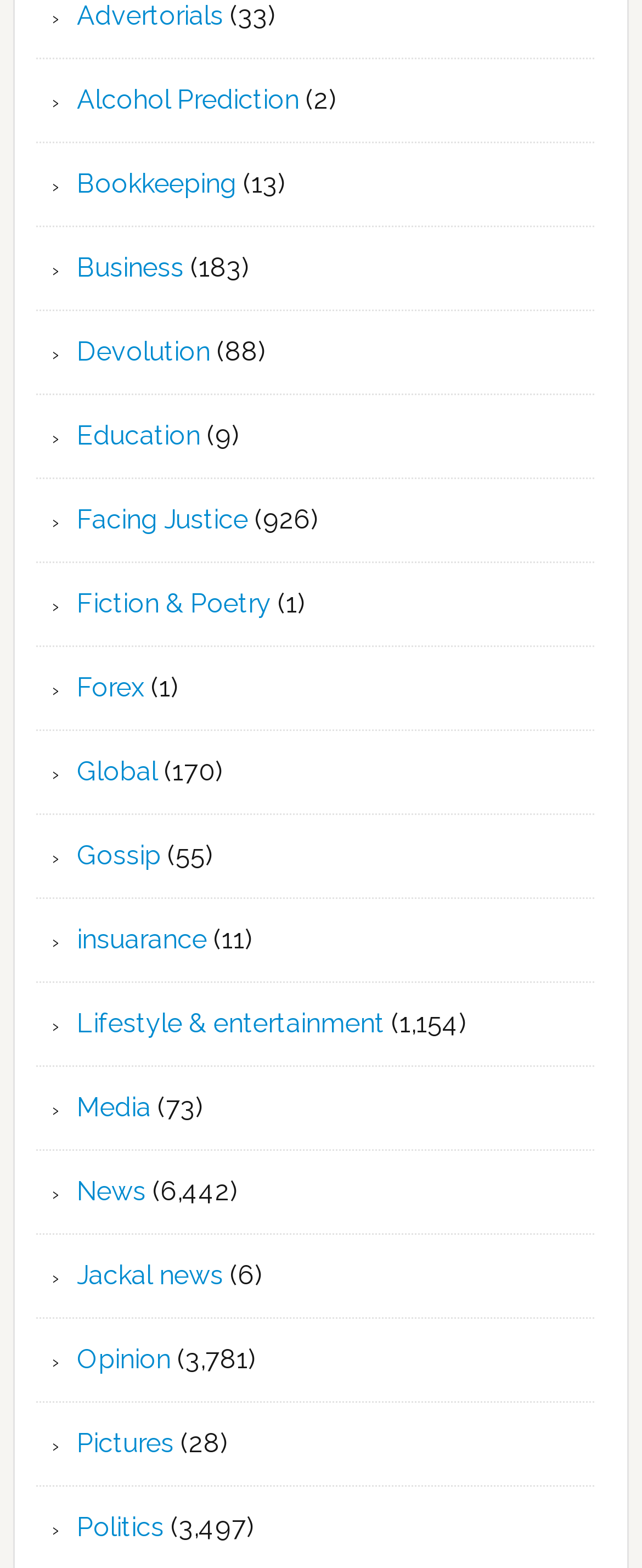Please identify the bounding box coordinates of the element that needs to be clicked to execute the following command: "Click on the 'Alcohol Prediction' link". Provide the bounding box using four float numbers between 0 and 1, formatted as [left, top, right, bottom].

[0.12, 0.053, 0.466, 0.073]